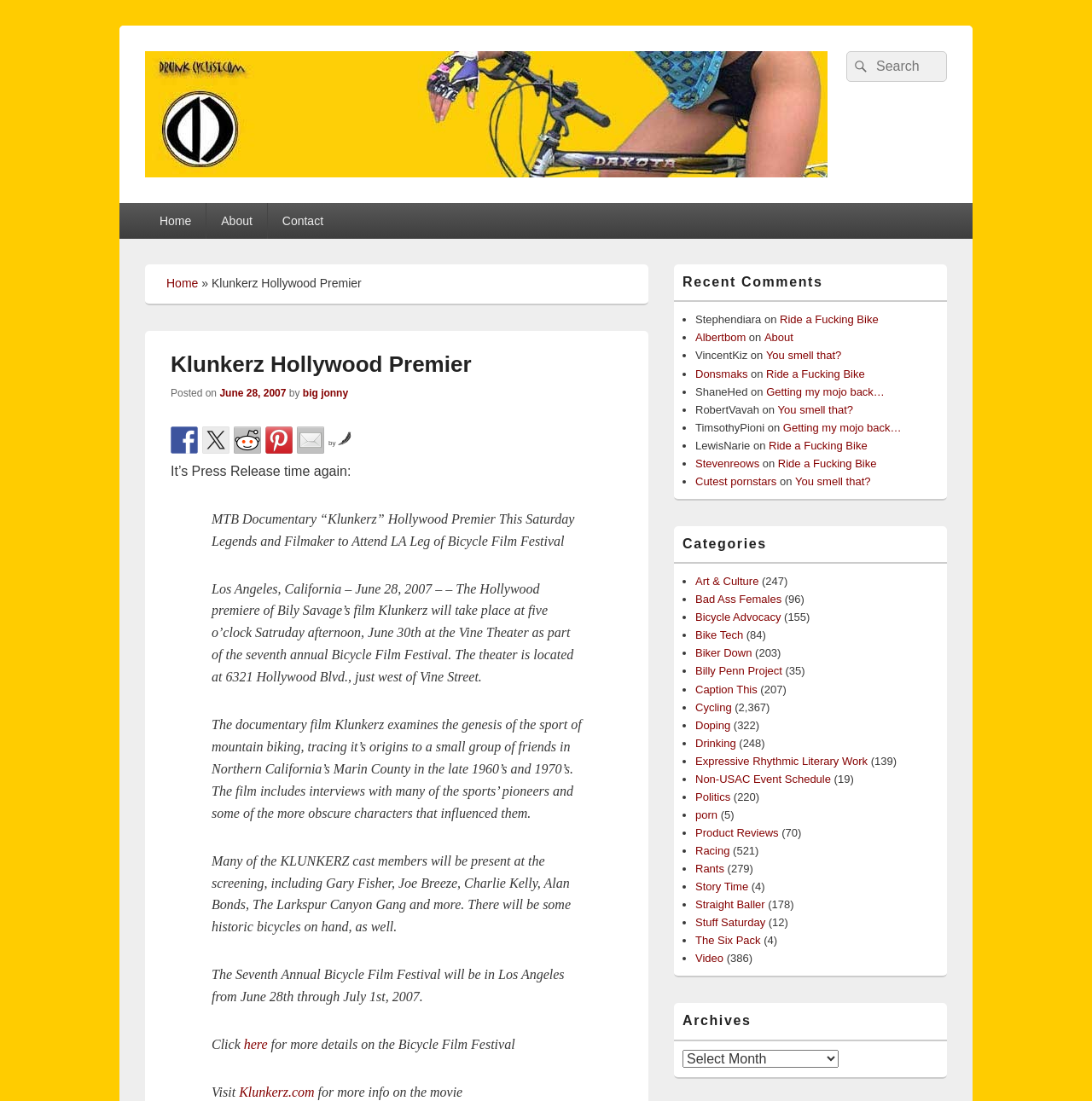What is the name of the festival mentioned in the webpage?
Answer the question with detailed information derived from the image.

The answer can be found in the main content of the webpage, where it is mentioned that 'The Seventh Annual Bicycle Film Festival will be in Los Angeles from June 28th through July 1st, 2007.'.